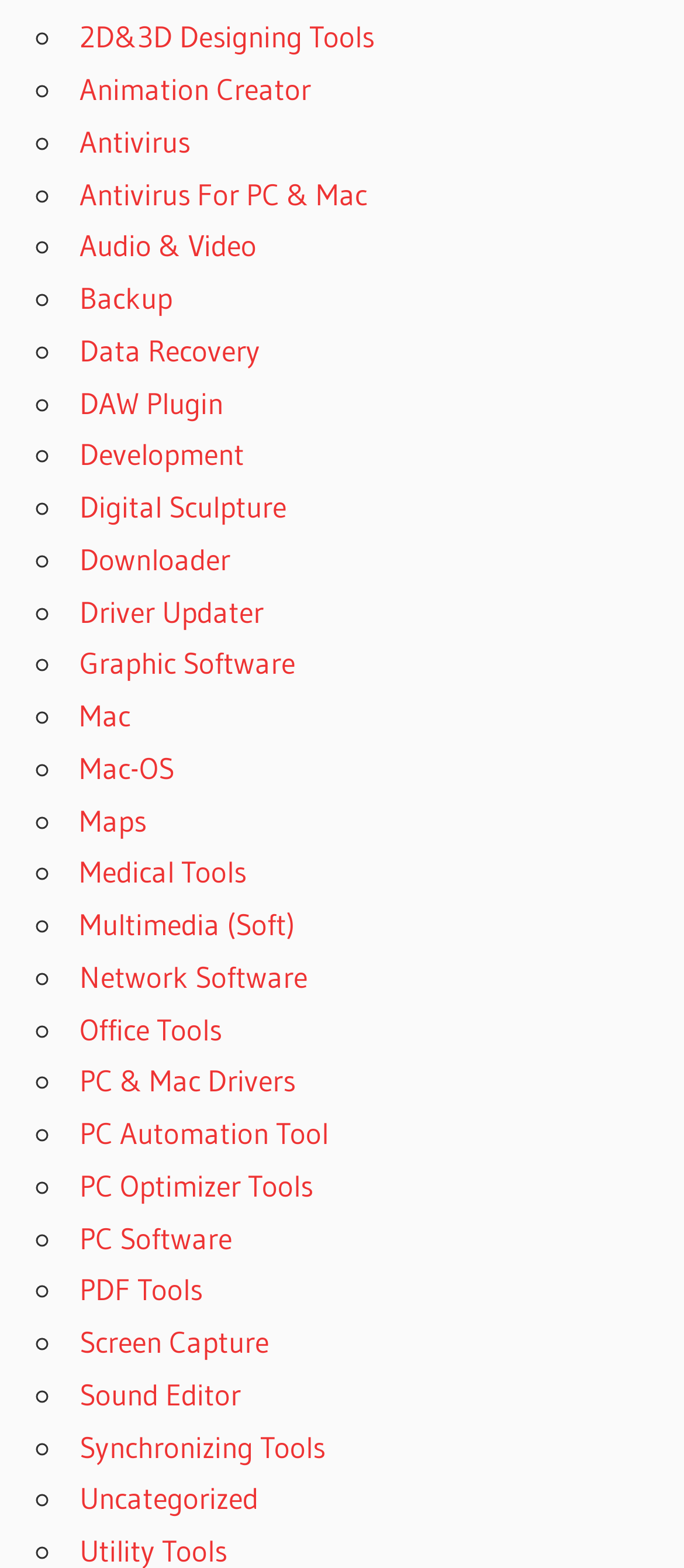Locate the UI element described as follows: "Multimedia (Soft)". Return the bounding box coordinates as four float numbers between 0 and 1 in the order [left, top, right, bottom].

[0.116, 0.578, 0.431, 0.601]